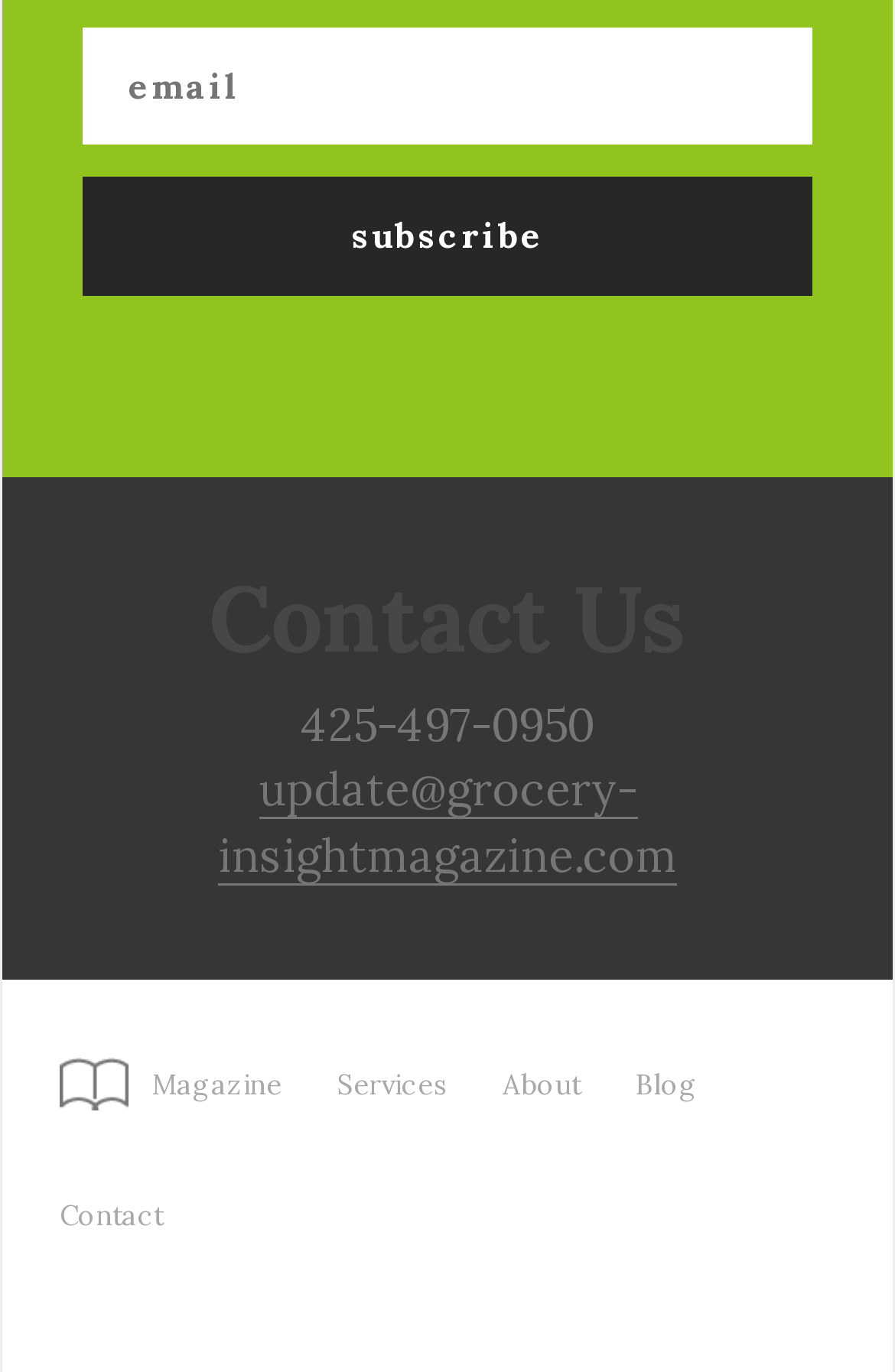What is the purpose of the textbox?
With the help of the image, please provide a detailed response to the question.

The textbox is labeled as 'Email' and is required, indicating that it is used to input an email address, likely for subscription or contact purposes.